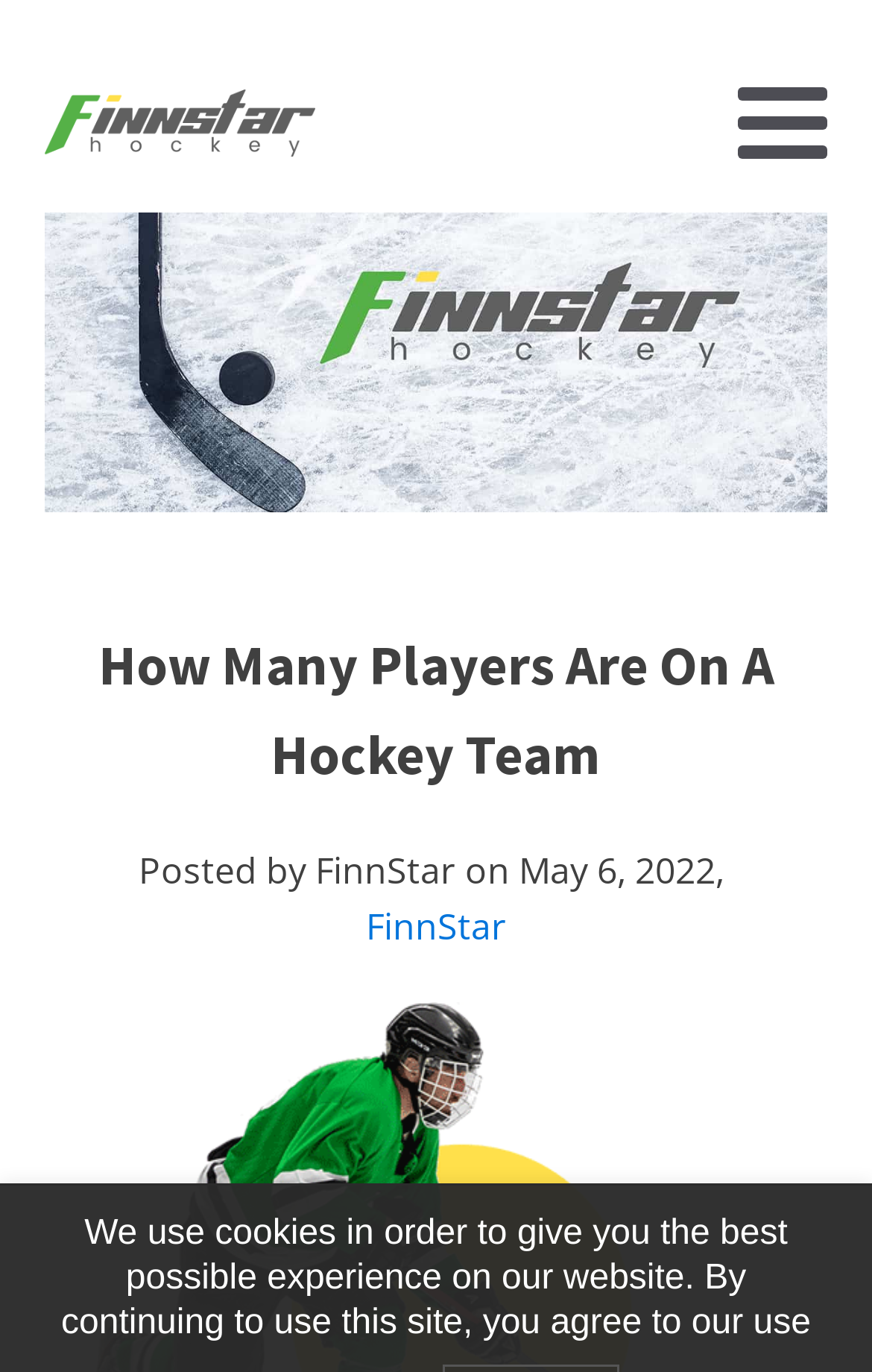How many images are on this webpage?
Please provide a comprehensive answer based on the contents of the image.

There are two images on this webpage: one is the logo of FinnStar, and the other is an image of custom ice hockey sticks.